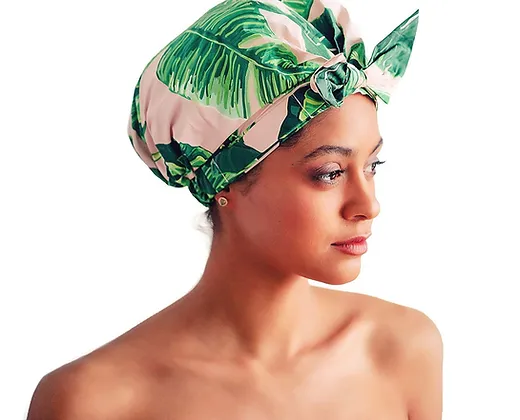Given the content of the image, can you provide a detailed answer to the question?
What is the purpose of the shower cap?

The shower cap is designed to protect the woman's hair from water and humidity, making it an ideal choice for those who want to keep their hair dry during a shower, while also adding a touch of flair and personality to their self-care routine.